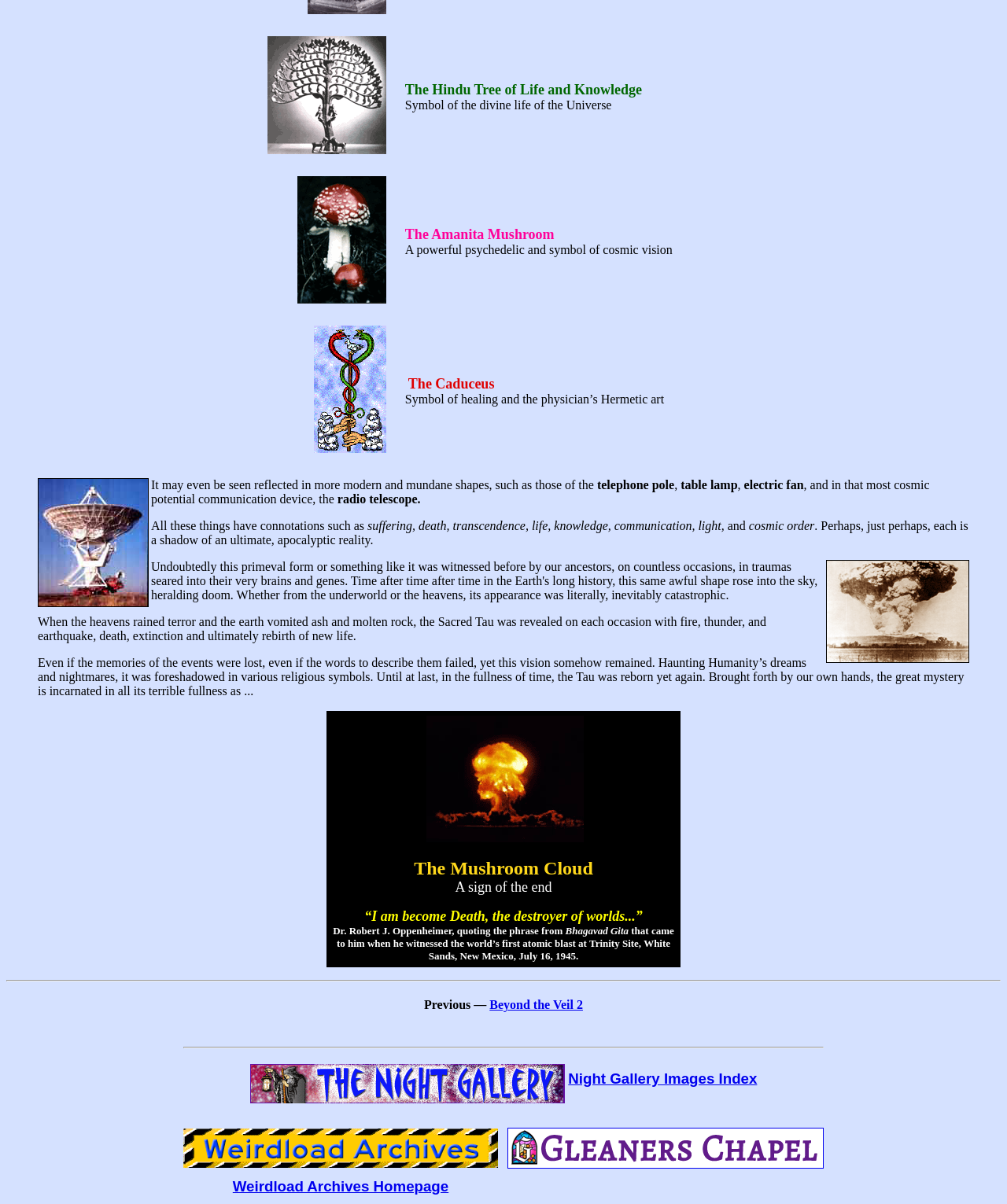What is the quote 'I am become Death, the destroyer of worlds...' from?
Using the image as a reference, give a one-word or short phrase answer.

Bhagavad Gita